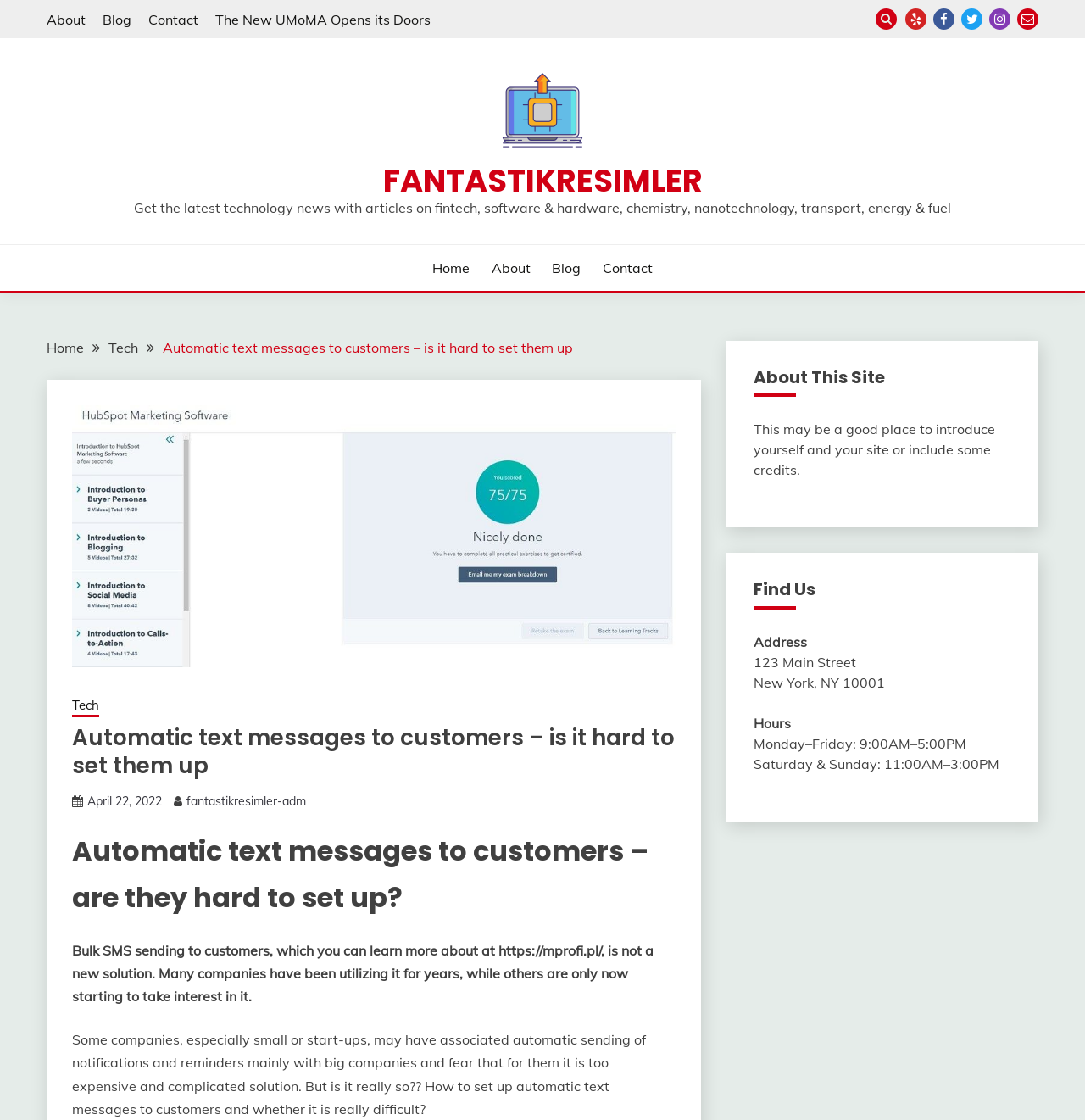Please determine the bounding box coordinates of the element to click in order to execute the following instruction: "Click on the About link". The coordinates should be four float numbers between 0 and 1, specified as [left, top, right, bottom].

[0.043, 0.009, 0.079, 0.025]